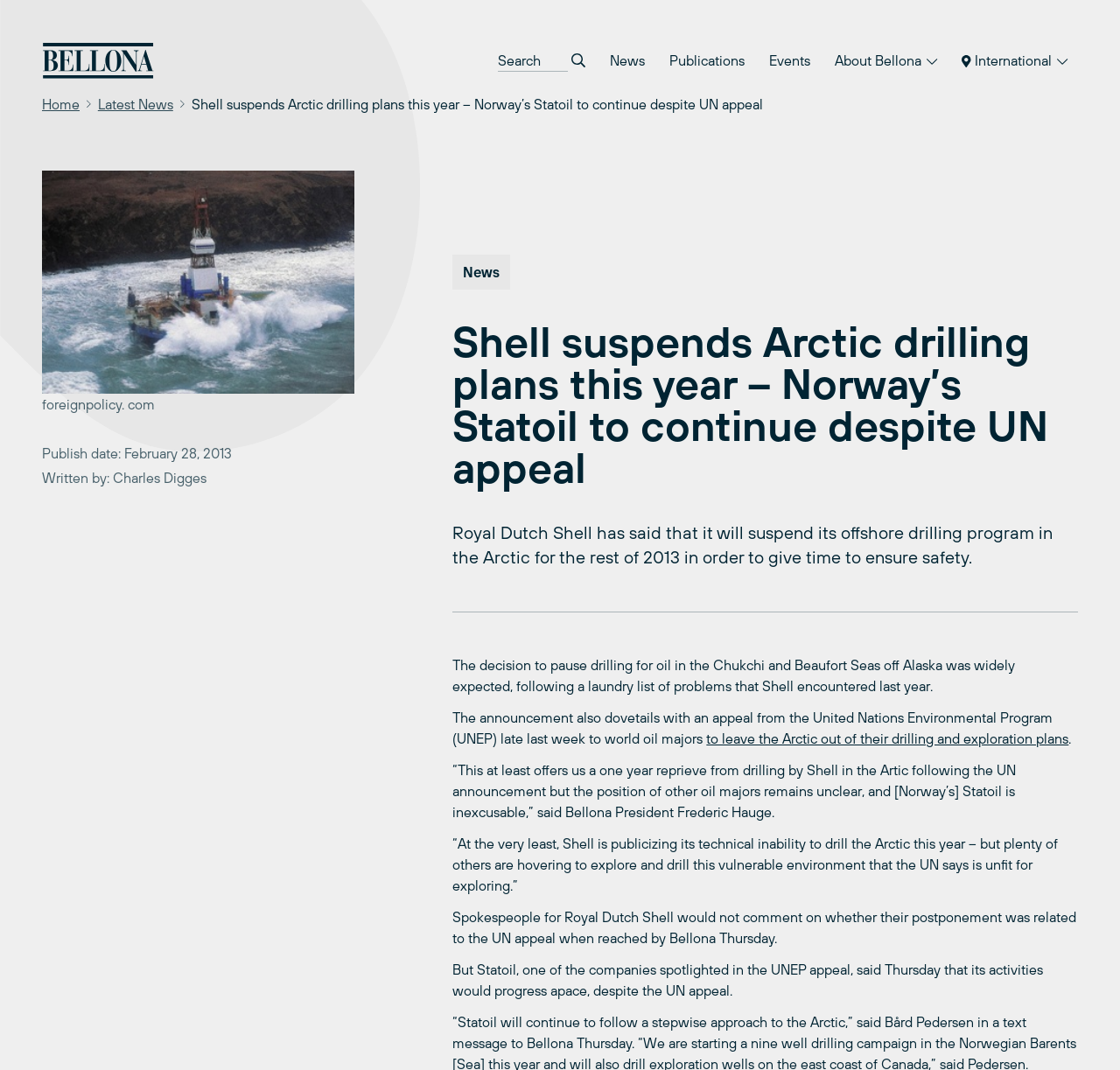Provide a brief response using a word or short phrase to this question:
What is the topic of the latest news?

Arctic drilling plans